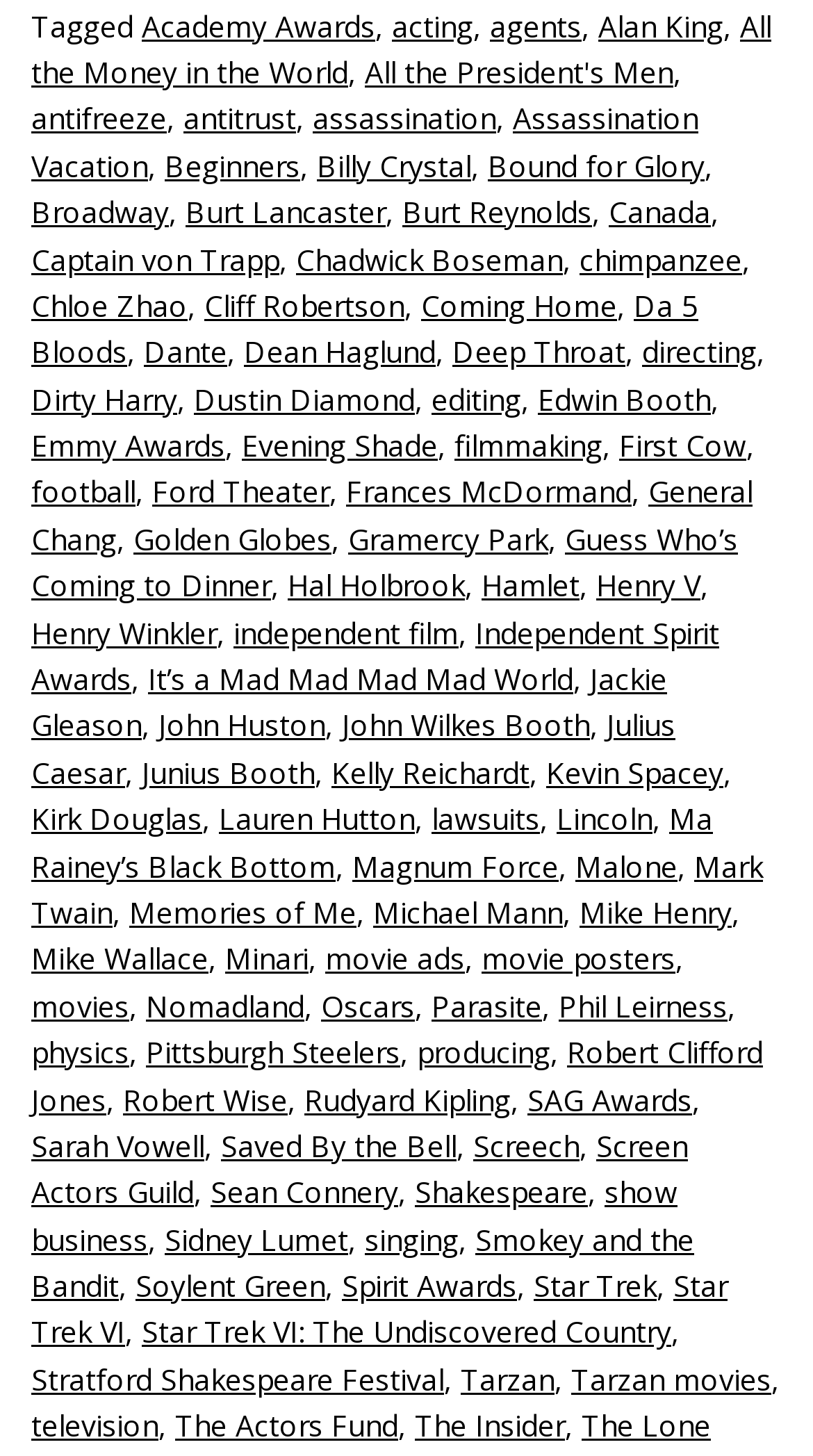Find the bounding box coordinates for the HTML element described as: "Guess Who’s Coming to Dinner". The coordinates should consist of four float values between 0 and 1, i.e., [left, top, right, bottom].

[0.038, 0.356, 0.908, 0.416]